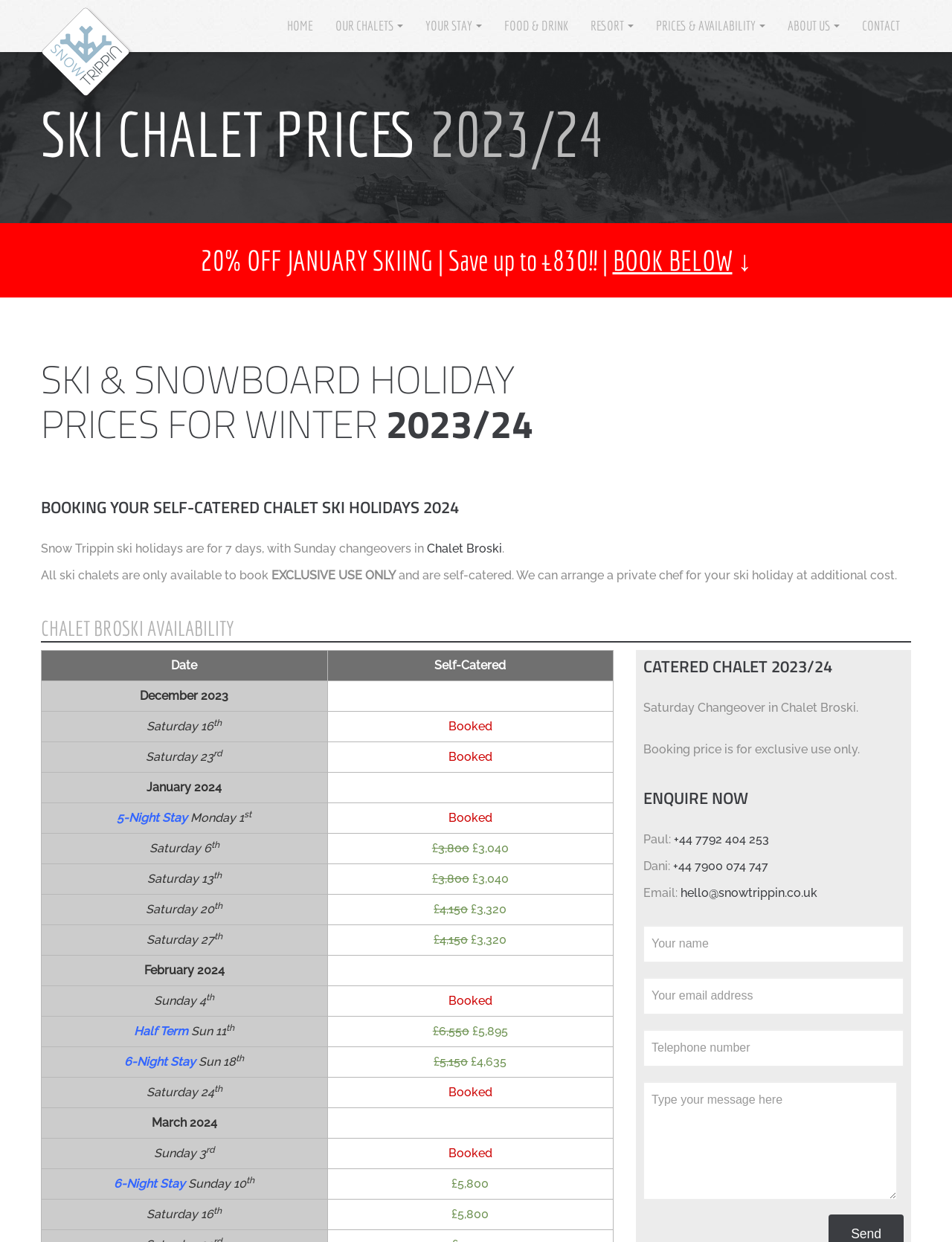Describe the webpage meticulously, covering all significant aspects.

This webpage is about luxury self-catered chalet ski holidays in St Martin de Belleville, Three Valleys, for the winter season 2023-2024. At the top, there is a navigation menu with 7 links: HOME, OUR CHALETS, YOUR STAY, FOOD & DRINK, RESORT, PRICES & AVAILABILITY, and ABOUT US. 

Below the navigation menu, there is a heading "SKI CHALET PRICES 2023/24" followed by a promotional message "20% OFF JANUARY SKIING | Save up to £830!! | BOOK BELOW ↓". 

The main content of the webpage is divided into sections. The first section is about ski and snowboard holiday prices for winter 2023/24, which includes a brief description of the chalet holidays. 

The second section is about booking a self-catered chalet ski holiday, which explains that the chalets are only available for exclusive use and can be booked with a private chef at an additional cost. 

The third section is about Chalet Broski availability, which is presented in a table format. The table has two columns: Date and Self-Catered. Each row represents a specific date, and the Self-Catered column shows the availability and prices for that date. There are 8 rows in total, covering dates from December 2023 to February 2024. Some dates are booked, while others have prices listed.